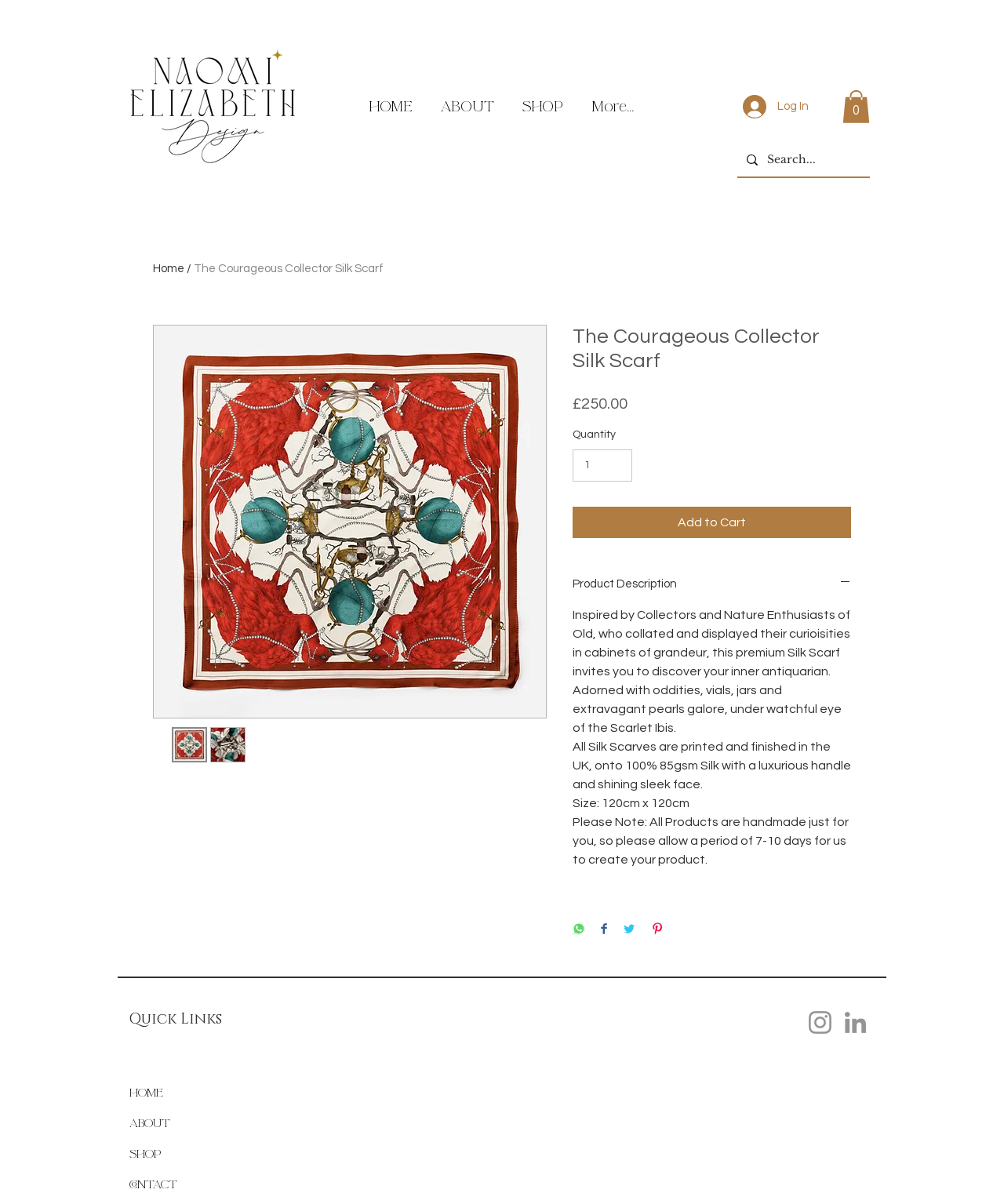Examine the image carefully and respond to the question with a detailed answer: 
How many social media links are there?

I counted the number of social media links in the 'Quick Links' section at the bottom of the page, and found four links: Instagram, LinkedIn, WhatsApp, and Facebook.